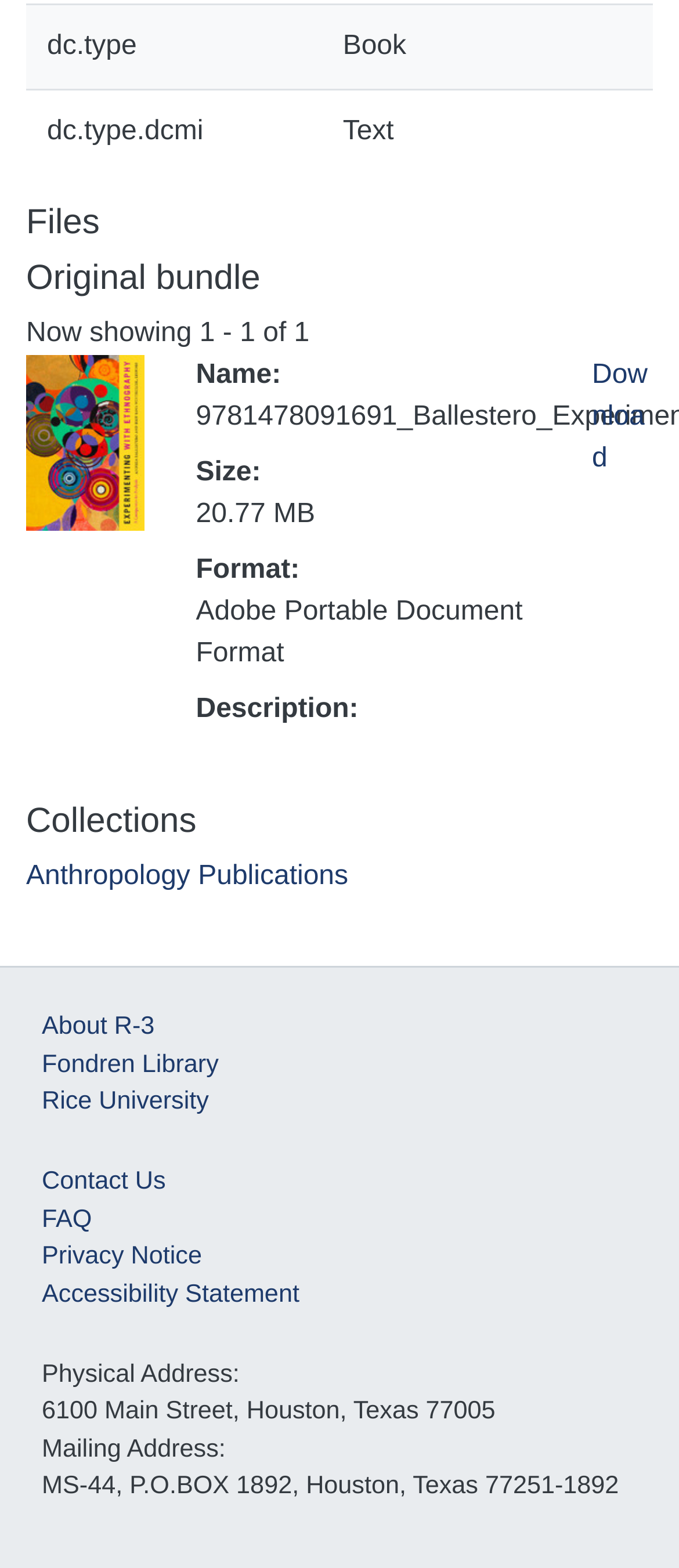Please determine the bounding box coordinates of the section I need to click to accomplish this instruction: "Download the file".

[0.872, 0.23, 0.954, 0.302]